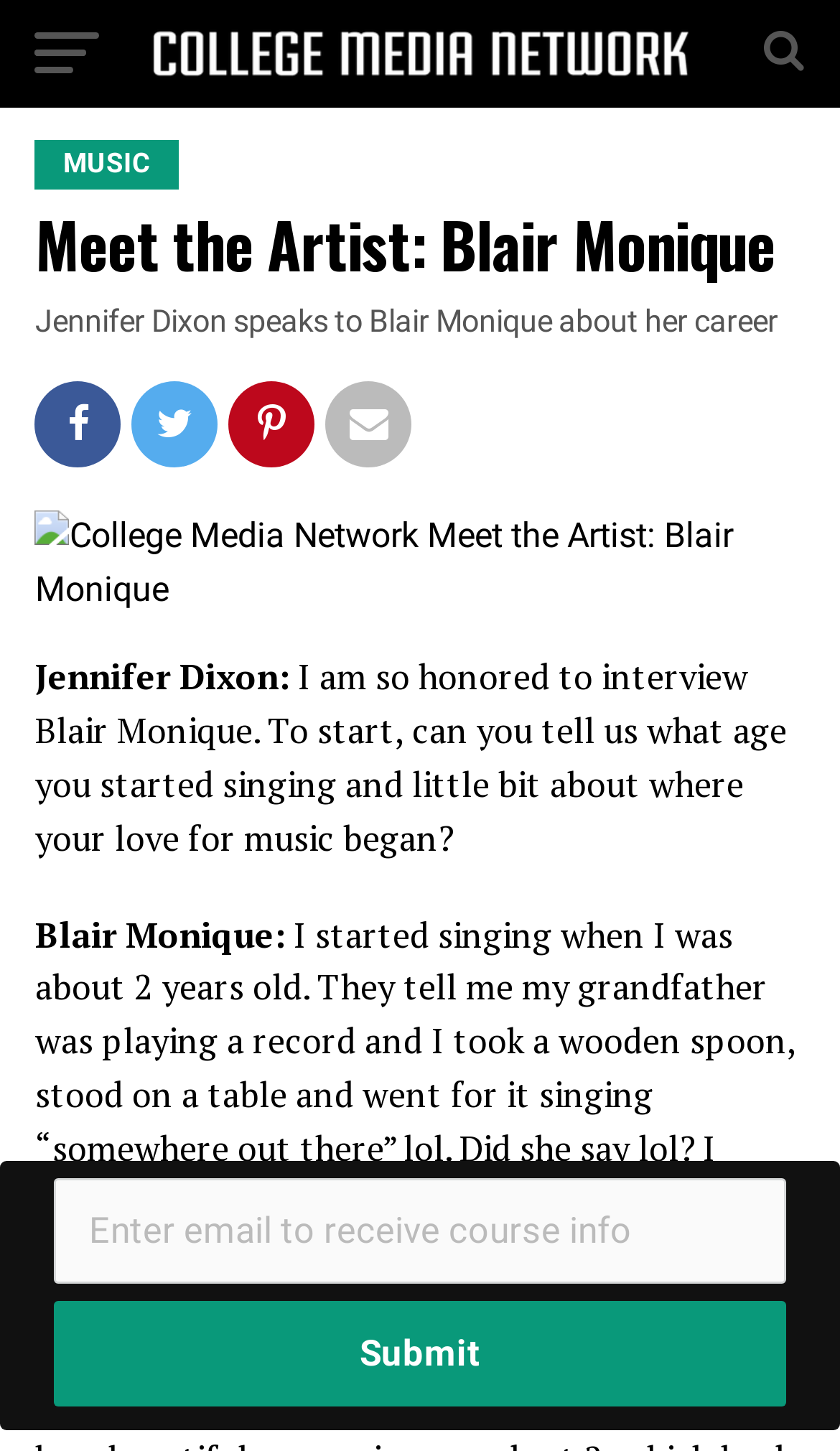What is the name of the artist being interviewed?
Please provide a full and detailed response to the question.

I determined the answer by looking at the heading 'Meet the Artist: Blair Monique' and the context of the interview, which suggests that Blair Monique is the artist being interviewed.